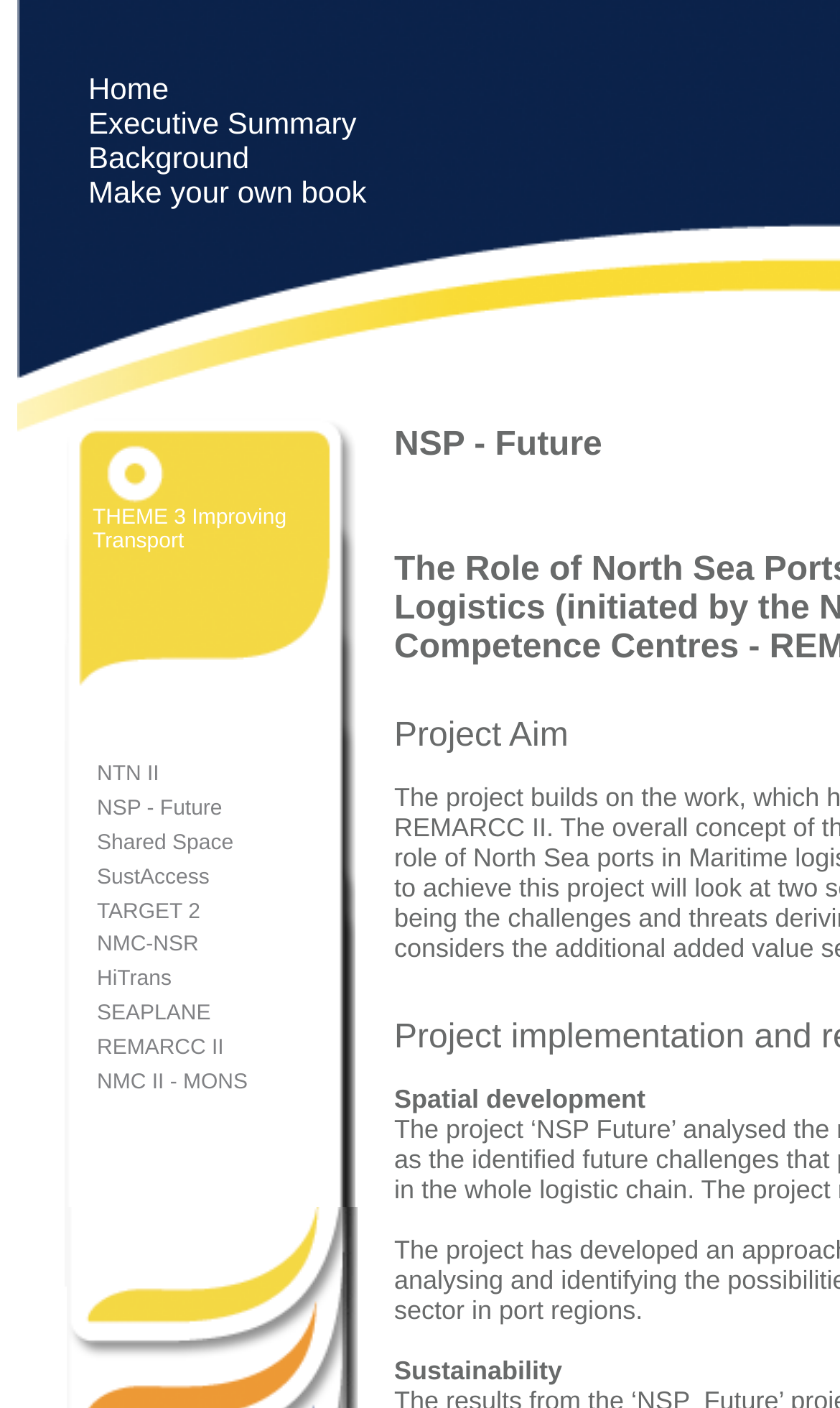Please identify the bounding box coordinates of the clickable element to fulfill the following instruction: "Learn about NSP - Future". The coordinates should be four float numbers between 0 and 1, i.e., [left, top, right, bottom].

[0.115, 0.566, 0.265, 0.583]